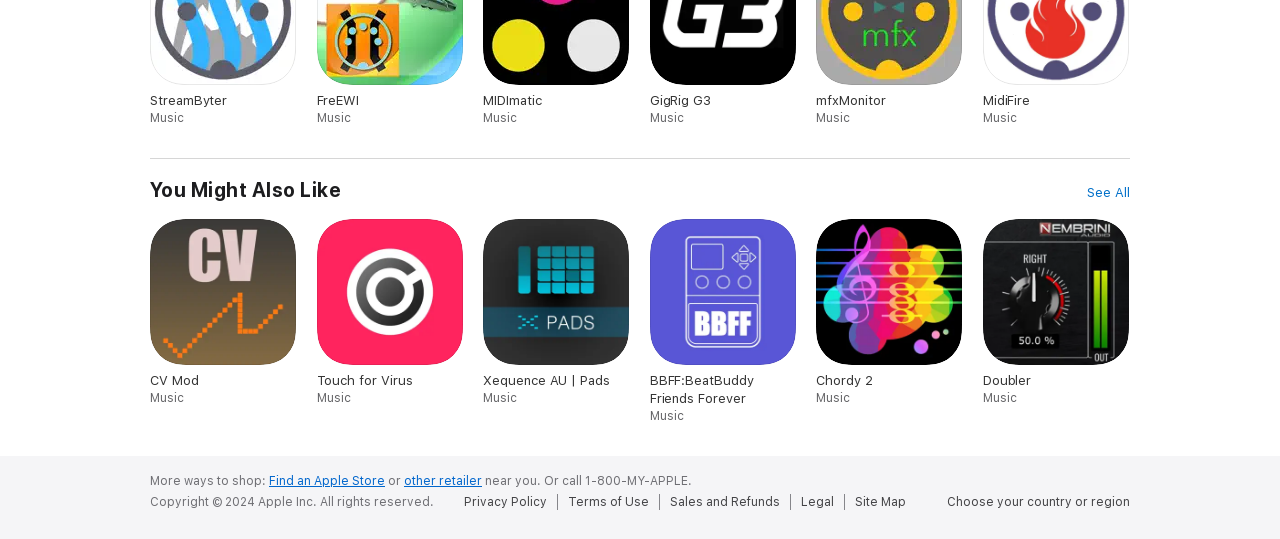Answer succinctly with a single word or phrase:
What is the copyright year mentioned at the bottom of the page?

2024